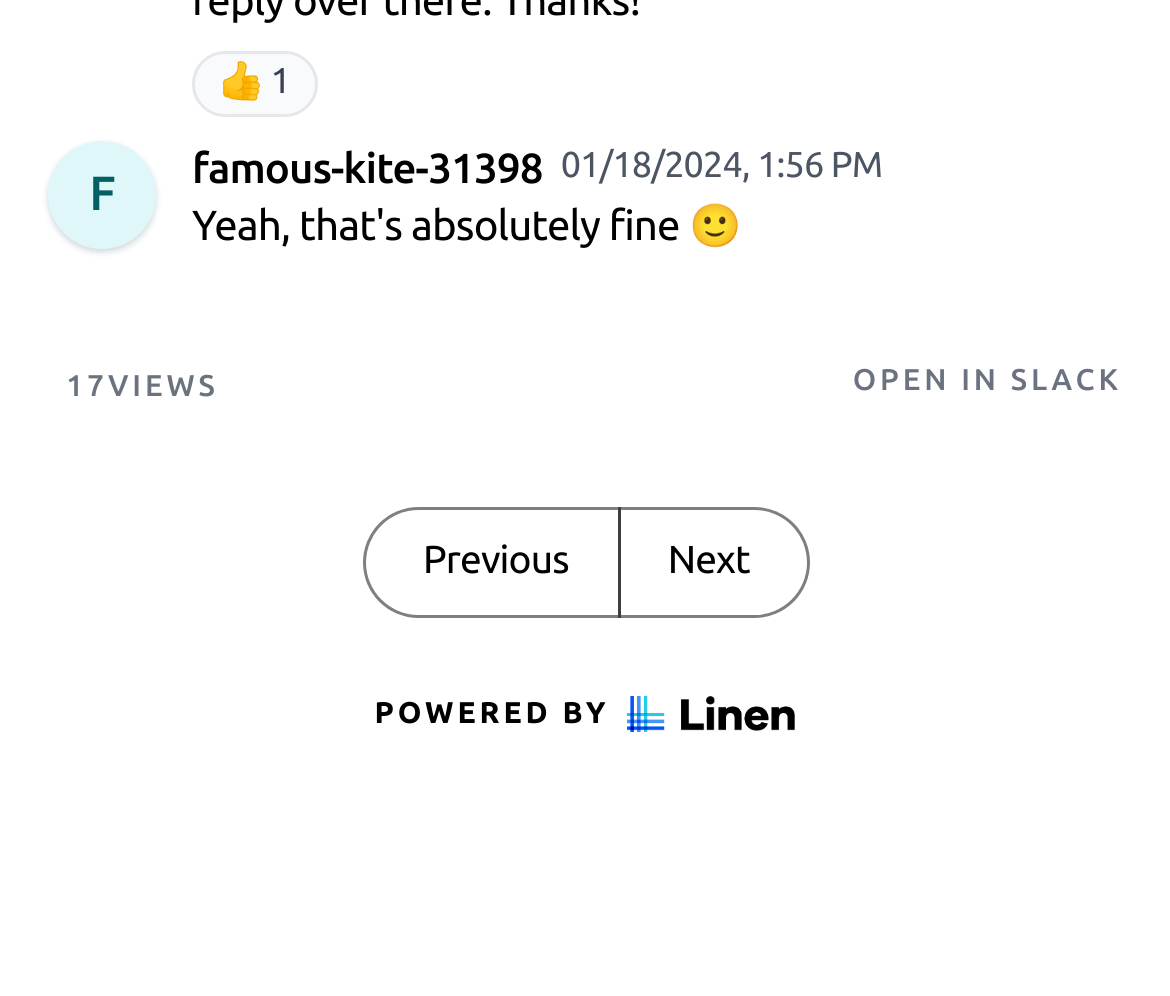Identify and provide the bounding box for the element described by: "Powered by".

[0.3, 0.669, 0.7, 0.765]